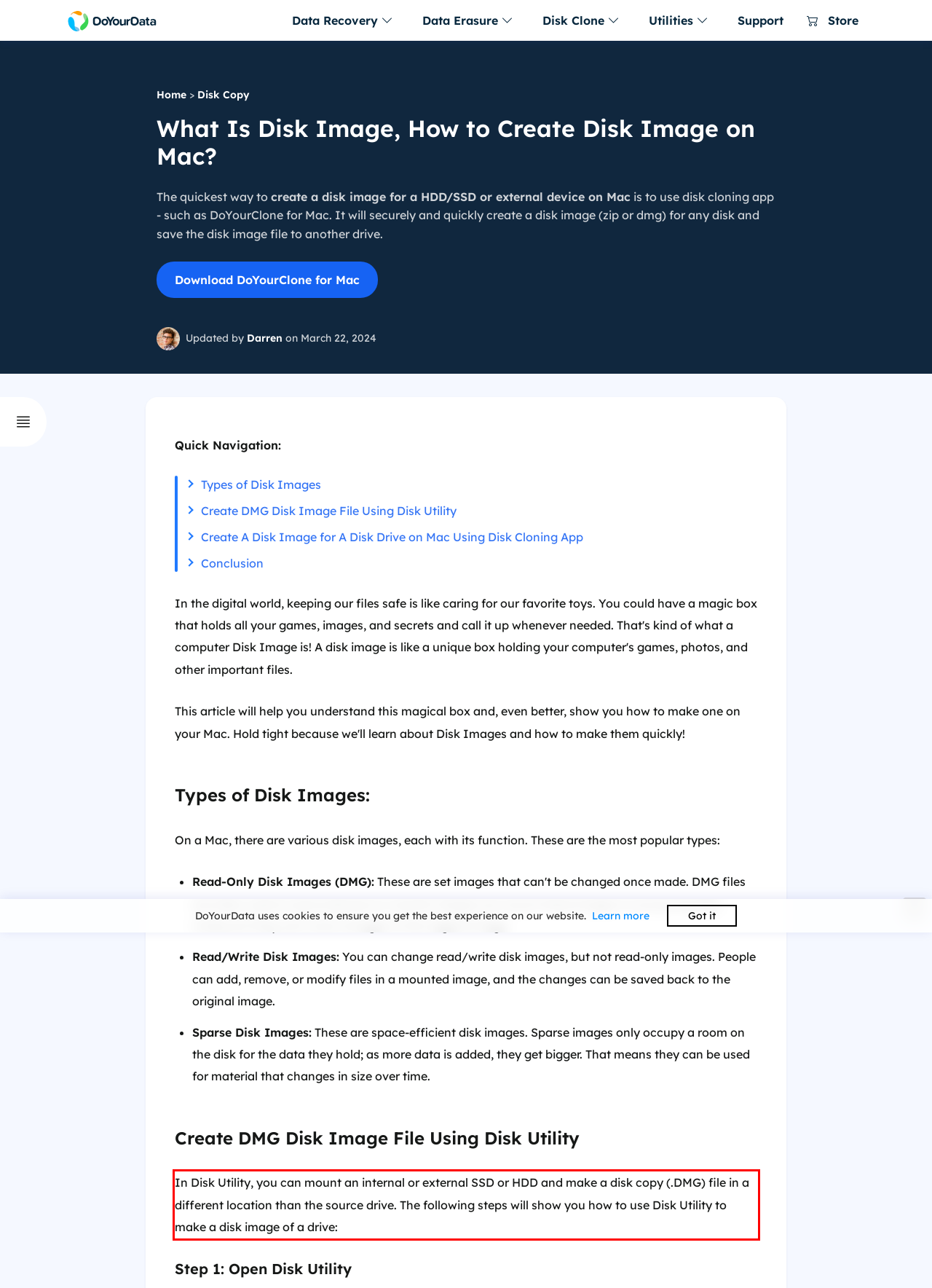In the screenshot of the webpage, find the red bounding box and perform OCR to obtain the text content restricted within this red bounding box.

In Disk Utility, you can mount an internal or external SSD or HDD and make a disk copy (.DMG) file in a different location than the source drive. The following steps will show you how to use Disk Utility to make a disk image of a drive: